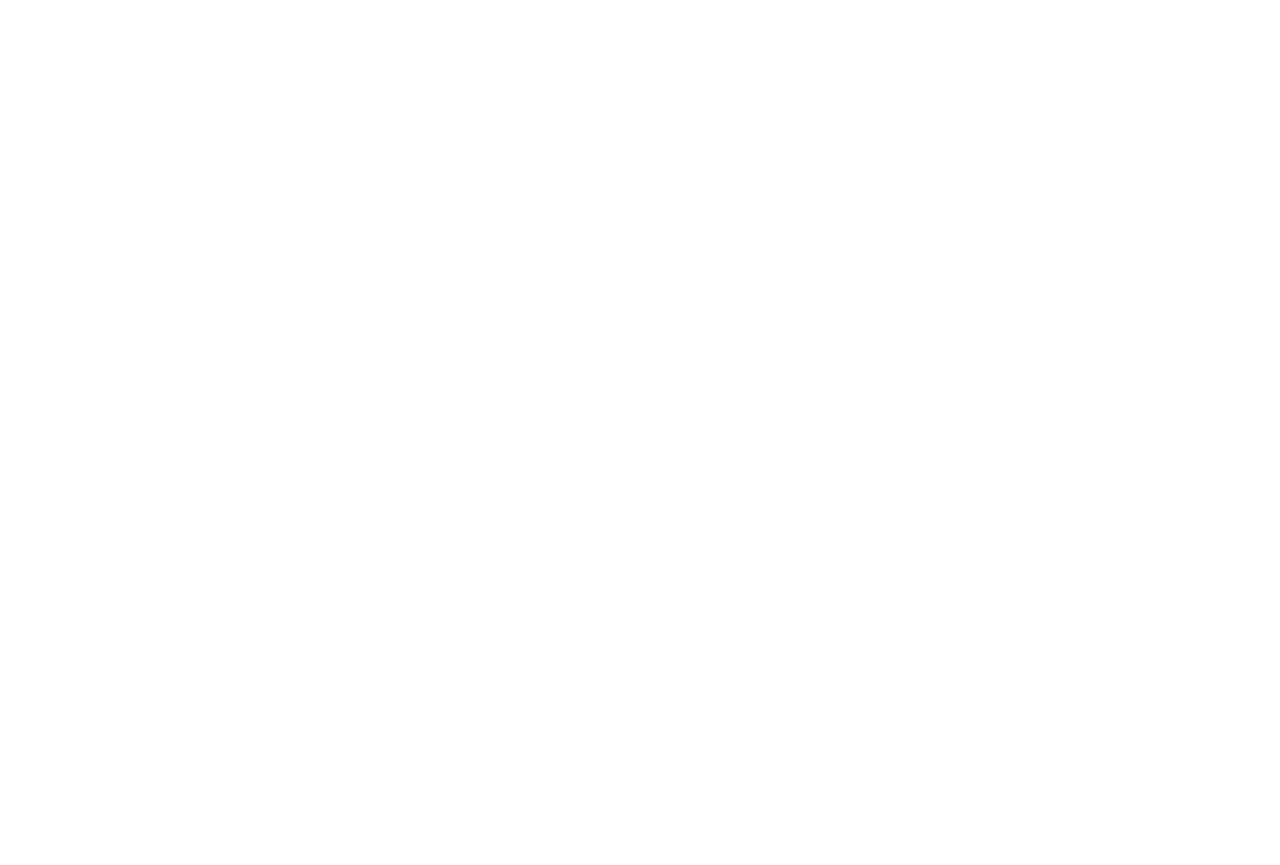What areas do the injury attorneys serve in Gainesville, FL?
Based on the visual information, provide a detailed and comprehensive answer.

The areas served by the injury attorneys in Gainesville, FL can be found in the bottom section of the webpage, where the 'Areas We Serve' section is located. The list of areas includes Fifth Avenue, Pleasant Street, Duckpond, and more.